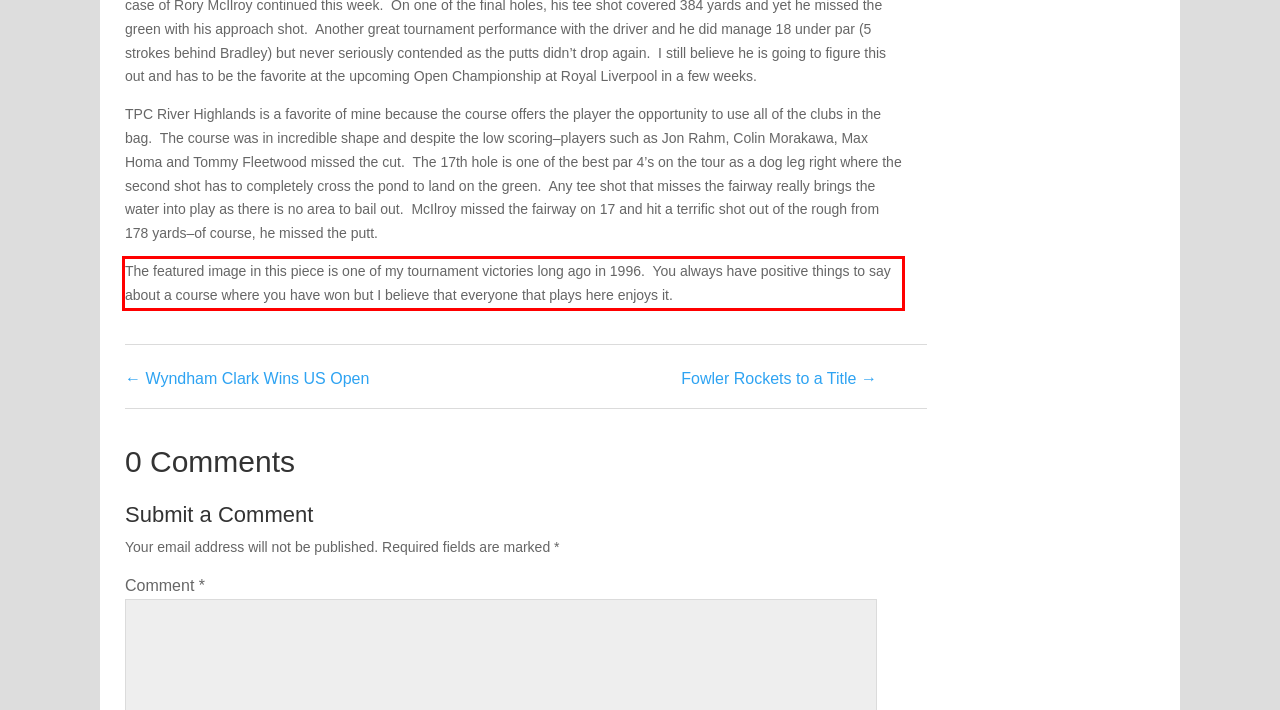Please take the screenshot of the webpage, find the red bounding box, and generate the text content that is within this red bounding box.

The featured image in this piece is one of my tournament victories long ago in 1996. You always have positive things to say about a course where you have won but I believe that everyone that plays here enjoys it.